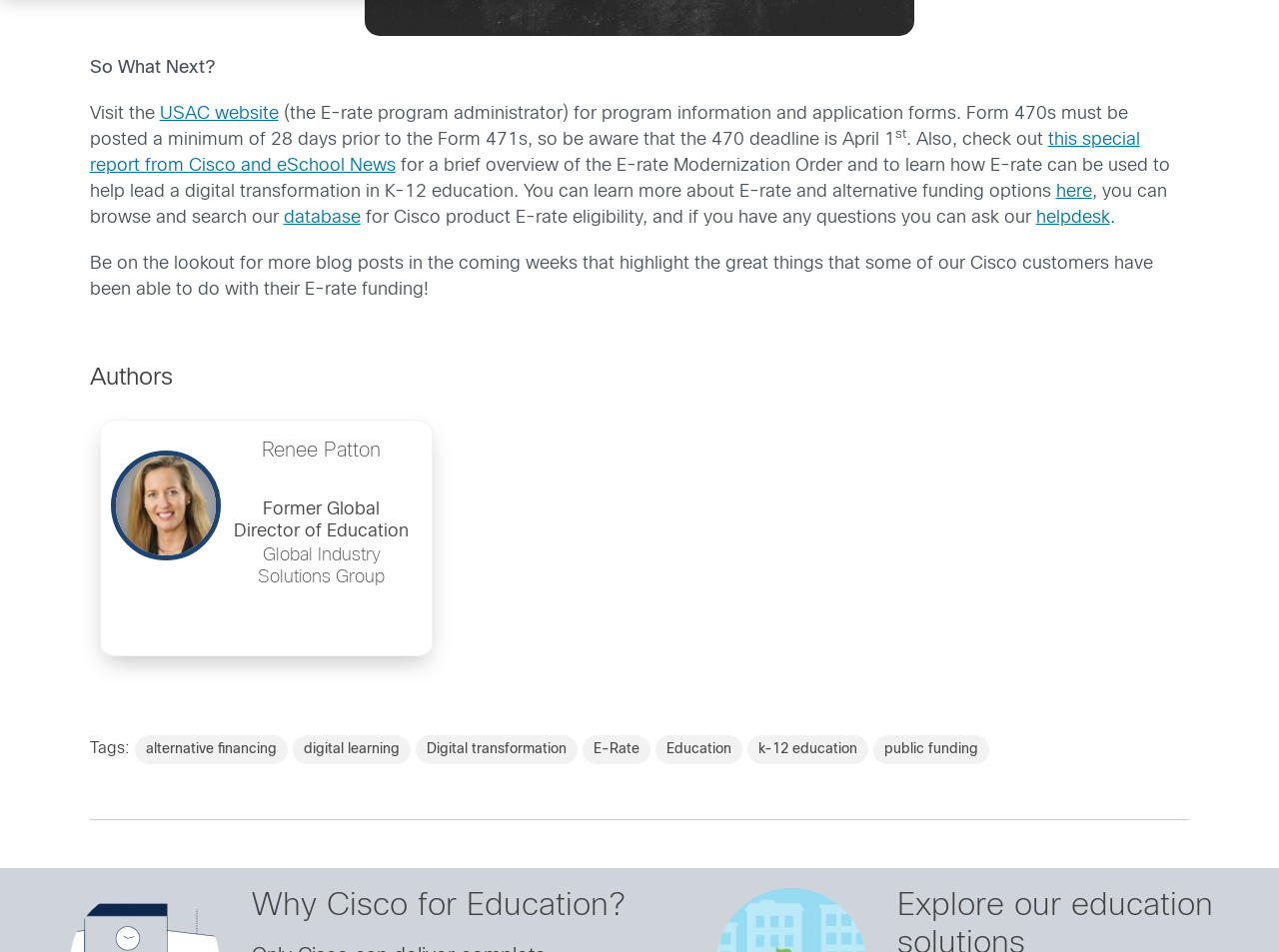What is the name of the author of the blog post?
Answer the question using a single word or phrase, according to the image.

Renee Patton